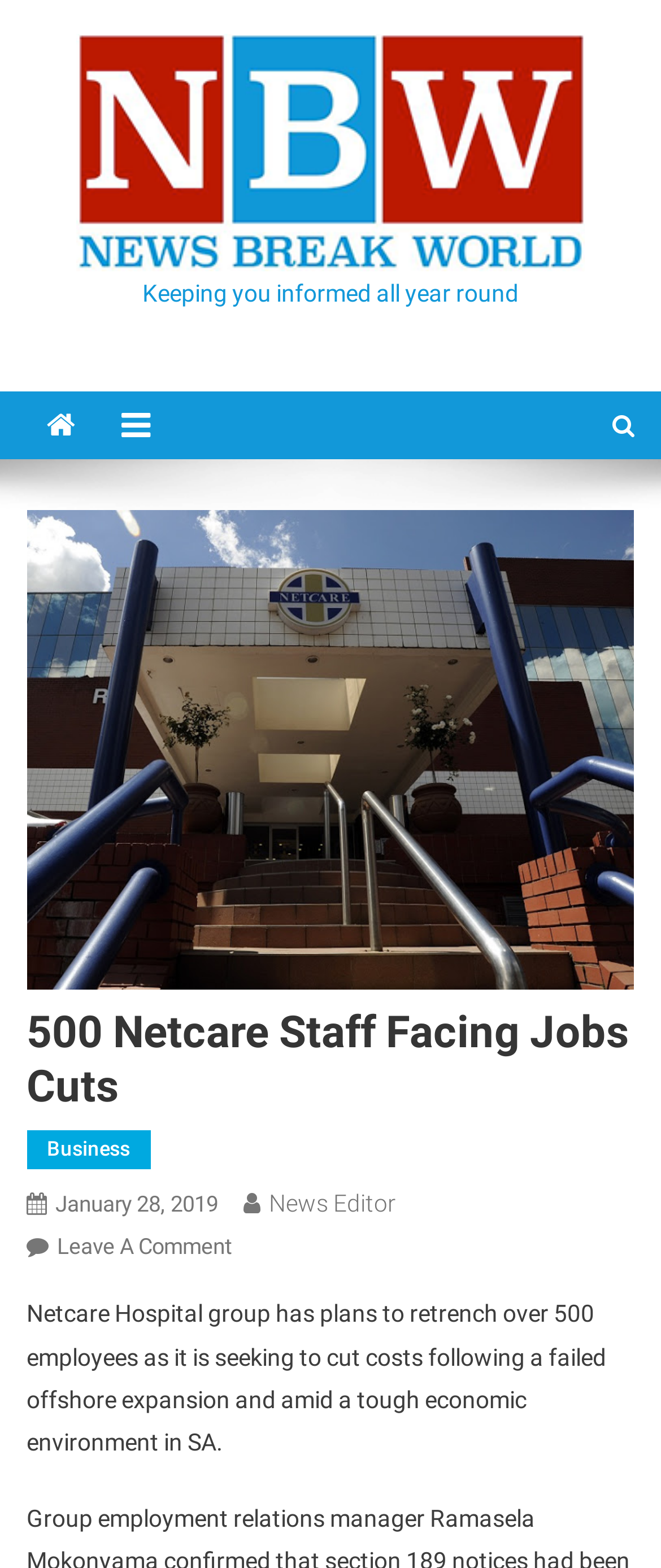Given the element description: "January 28, 2019January 28, 2019", predict the bounding box coordinates of the UI element it refers to, using four float numbers between 0 and 1, i.e., [left, top, right, bottom].

[0.084, 0.76, 0.33, 0.776]